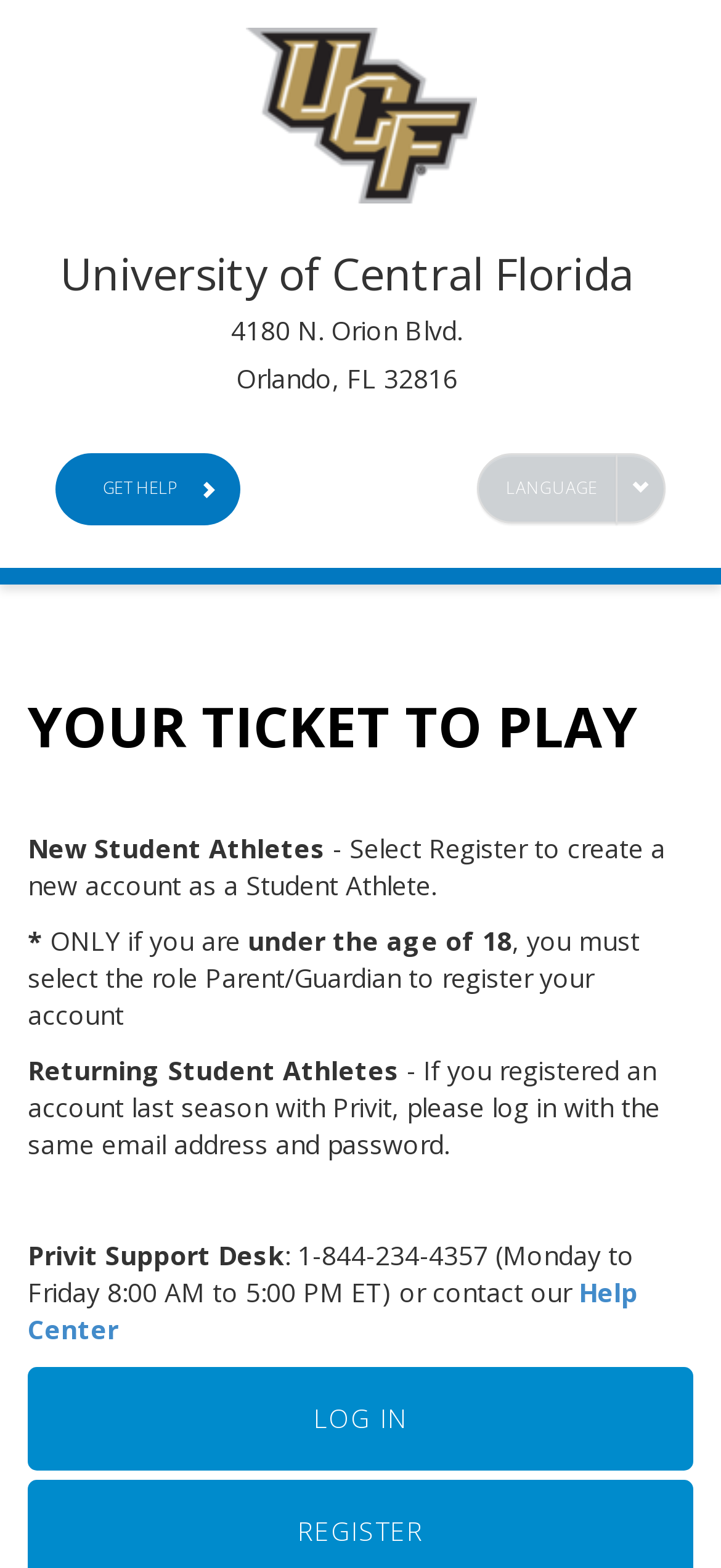Identify the bounding box of the HTML element described here: "Language". Provide the coordinates as four float numbers between 0 and 1: [left, top, right, bottom].

[0.66, 0.289, 0.855, 0.334]